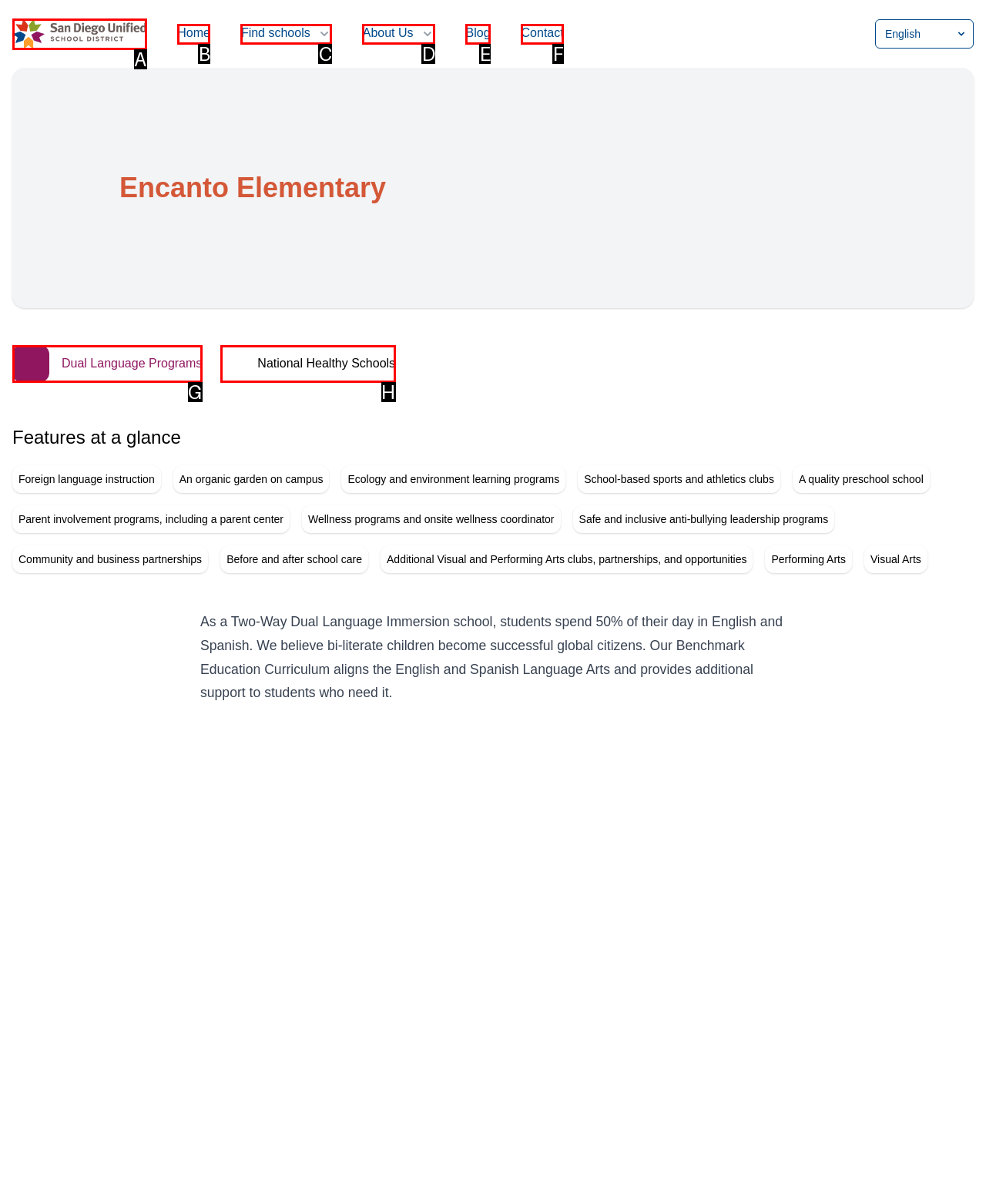Please identify the UI element that matches the description: San Diego Unified School District
Respond with the letter of the correct option.

A